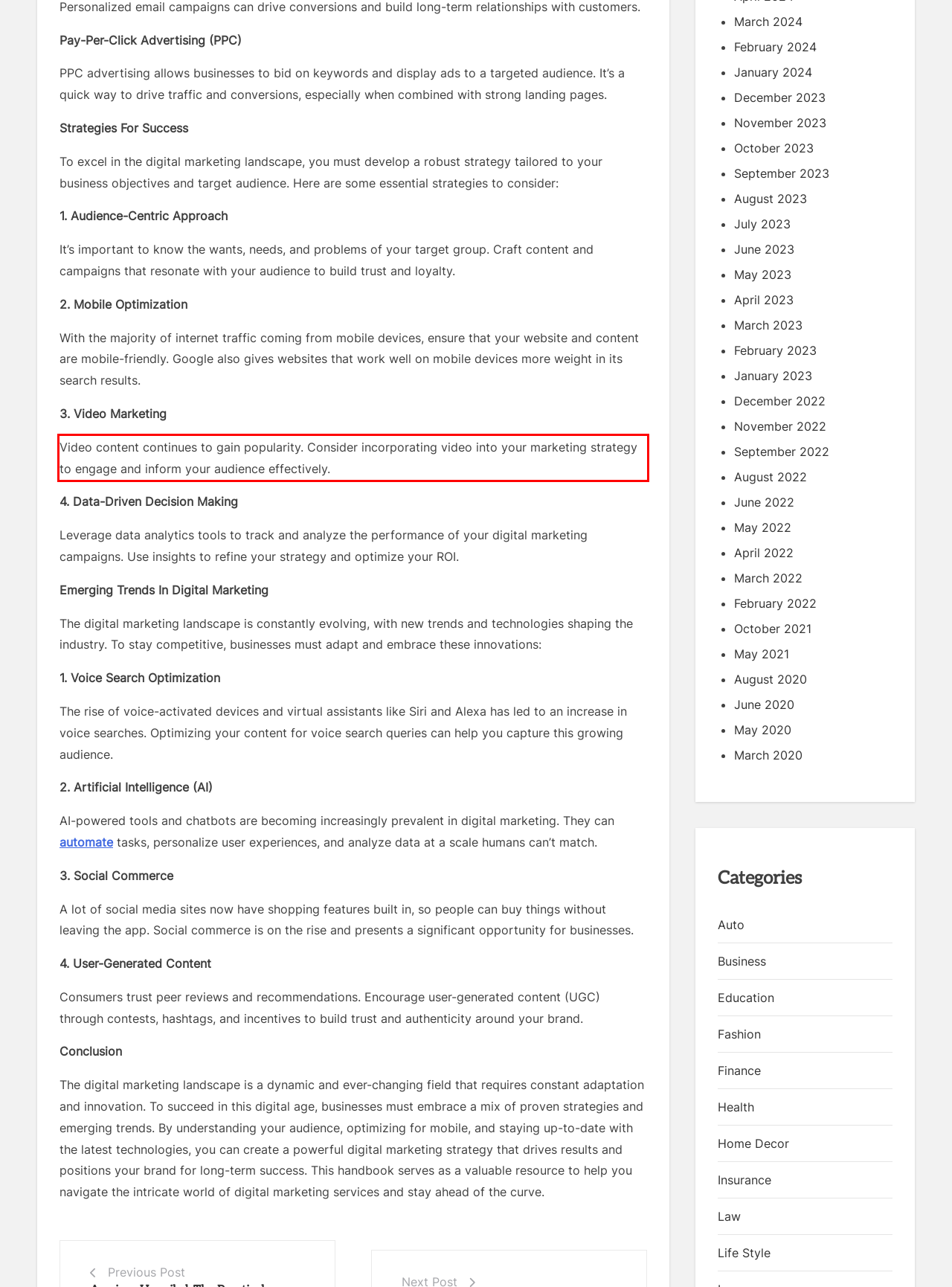Observe the screenshot of the webpage, locate the red bounding box, and extract the text content within it.

Video content continues to gain popularity. Consider incorporating video into your marketing strategy to engage and inform your audience effectively.